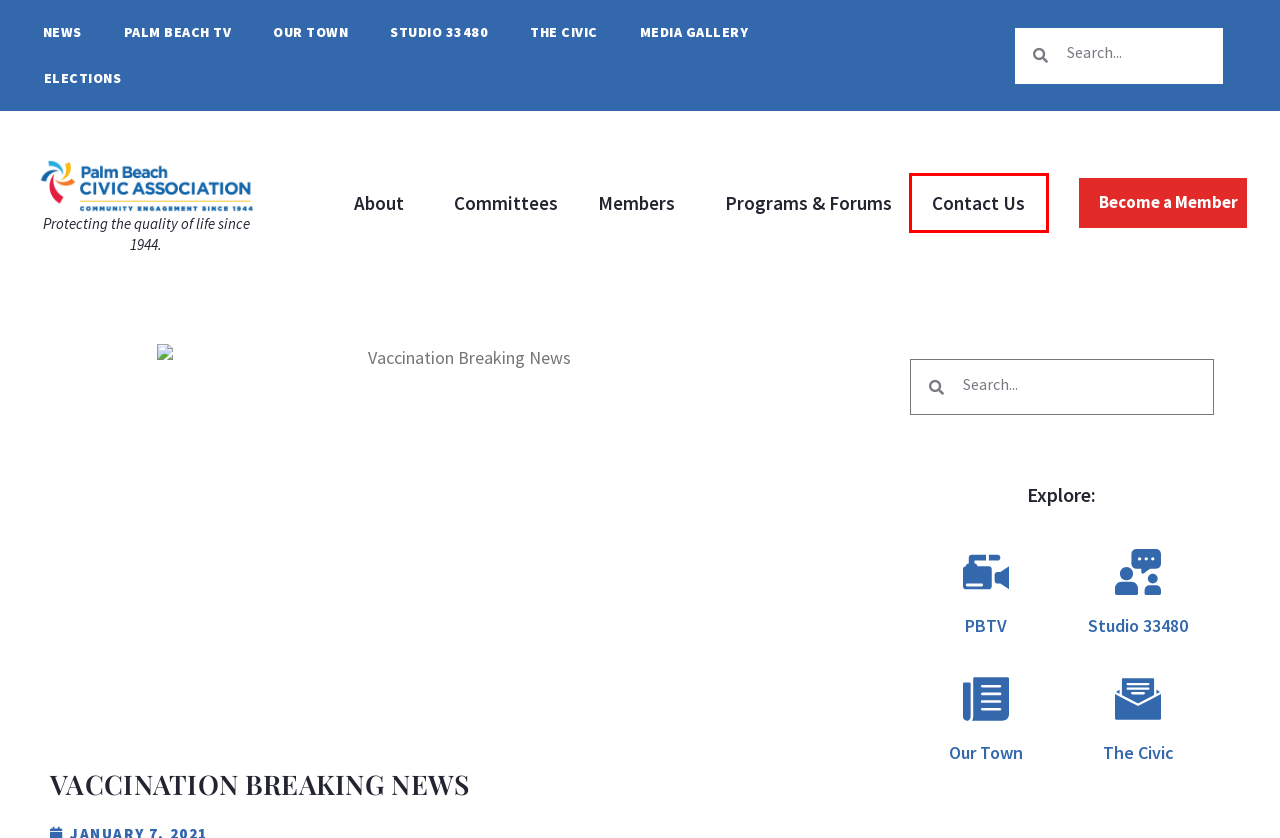You are provided a screenshot of a webpage featuring a red bounding box around a UI element. Choose the webpage description that most accurately represents the new webpage after clicking the element within the red bounding box. Here are the candidates:
A. Studio 33480 - Palm Beach Civic Association
B. Contact Us - Palm Beach Civic Association
C. News - Palm Beach Civic Association
D. Committees - Palm Beach Civic Association
E. Elections - Palm Beach Civic Association
F. About - Palm Beach Civic Association
G. PBTV - Palm Beach Civic Association
H. Support Us - Palm Beach Civic Association

B